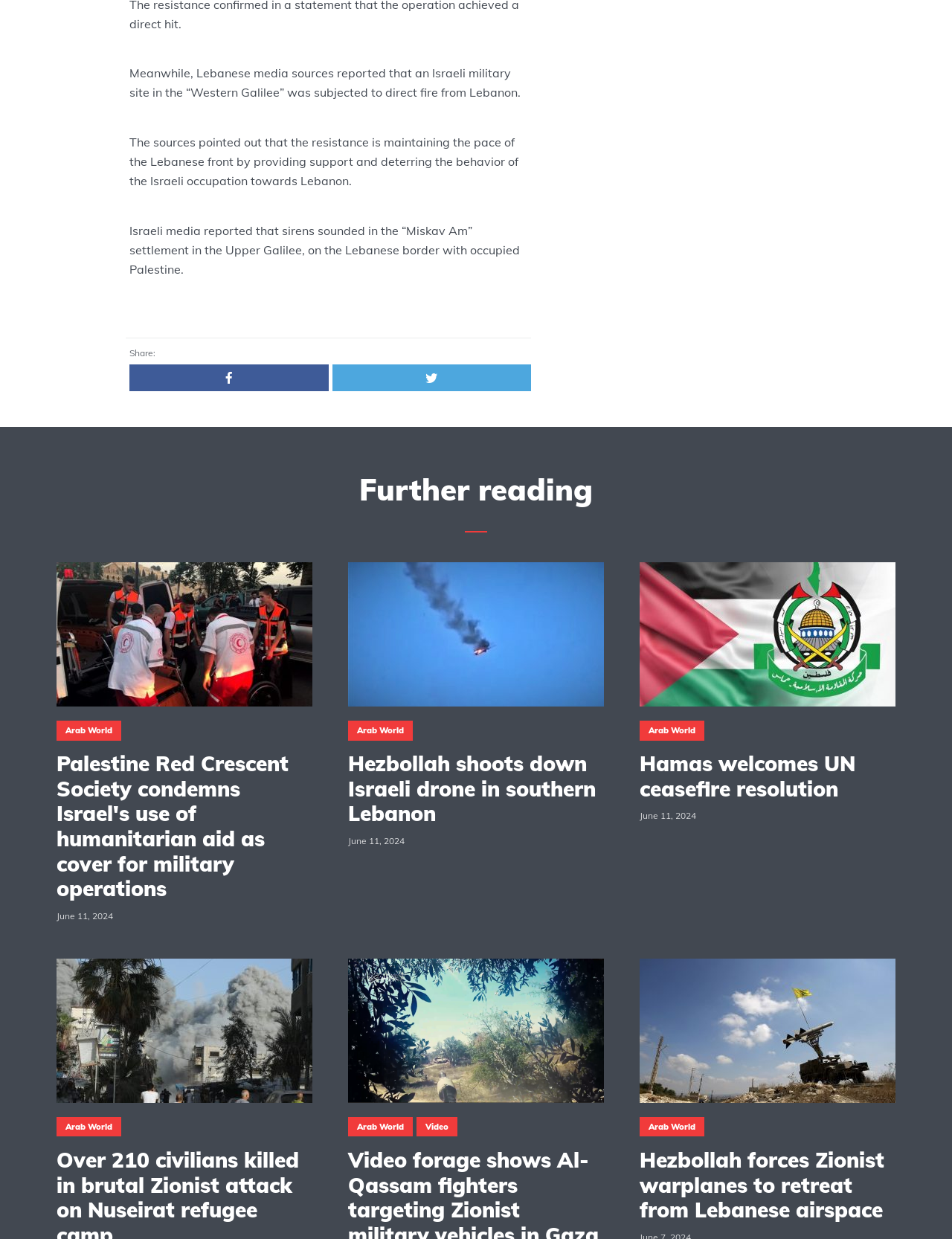Please locate the bounding box coordinates for the element that should be clicked to achieve the following instruction: "Call the phone number". Ensure the coordinates are given as four float numbers between 0 and 1, i.e., [left, top, right, bottom].

None